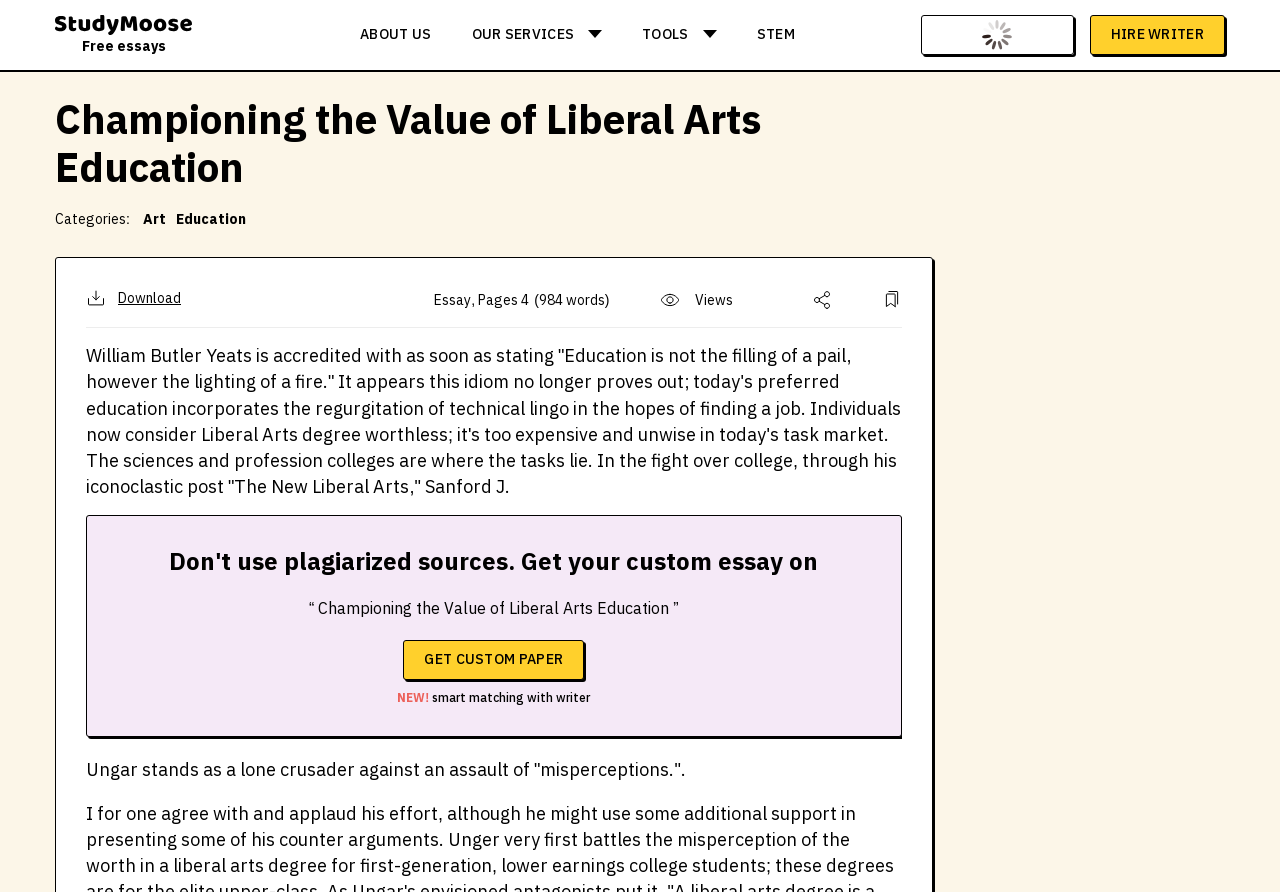Find the bounding box coordinates for the HTML element described in this sentence: "Our services". Provide the coordinates as four float numbers between 0 and 1, in the format [left, top, right, bottom].

[0.353, 0.0, 0.486, 0.078]